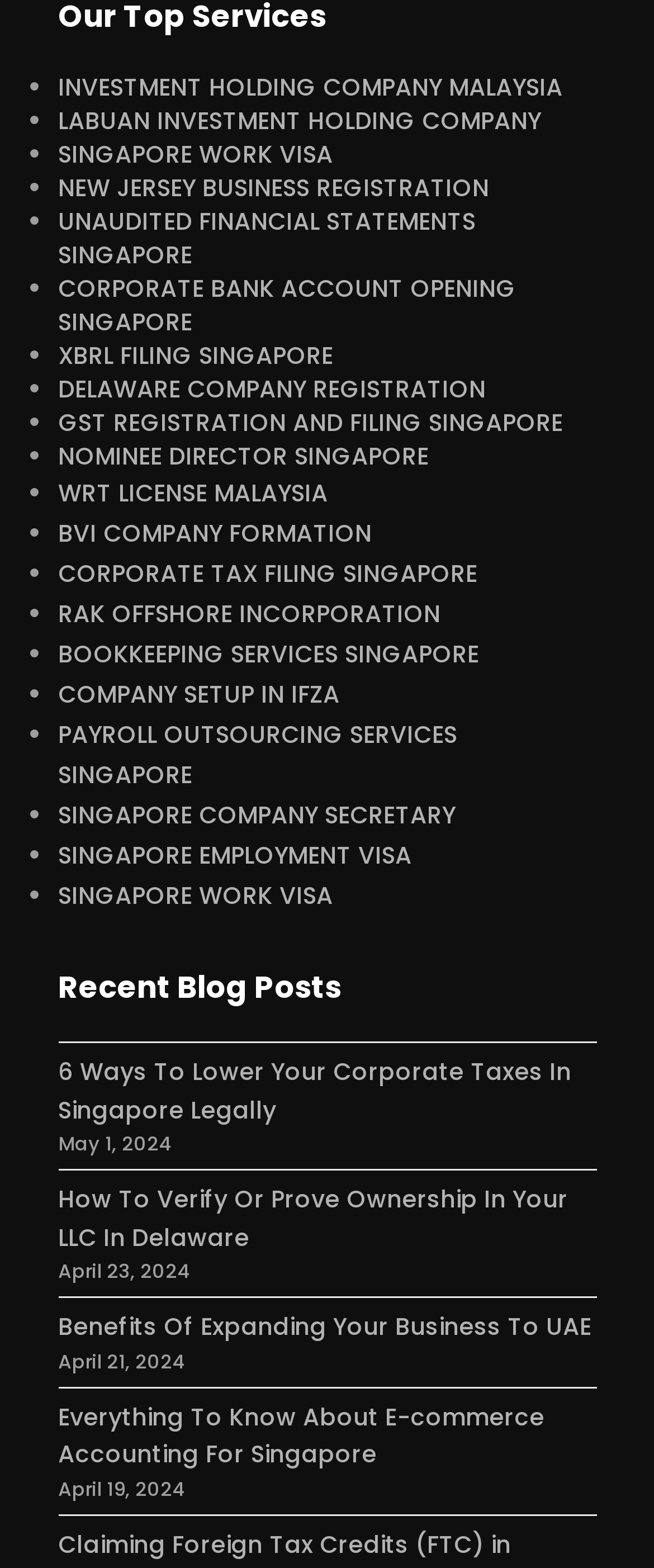Bounding box coordinates are given in the format (top-left x, top-left y, bottom-right x, bottom-right y). All values should be floating point numbers between 0 and 1. Provide the bounding box coordinate for the UI element described as: GST REGISTRATION AND FILING SINGAPORE

[0.088, 0.259, 0.86, 0.281]